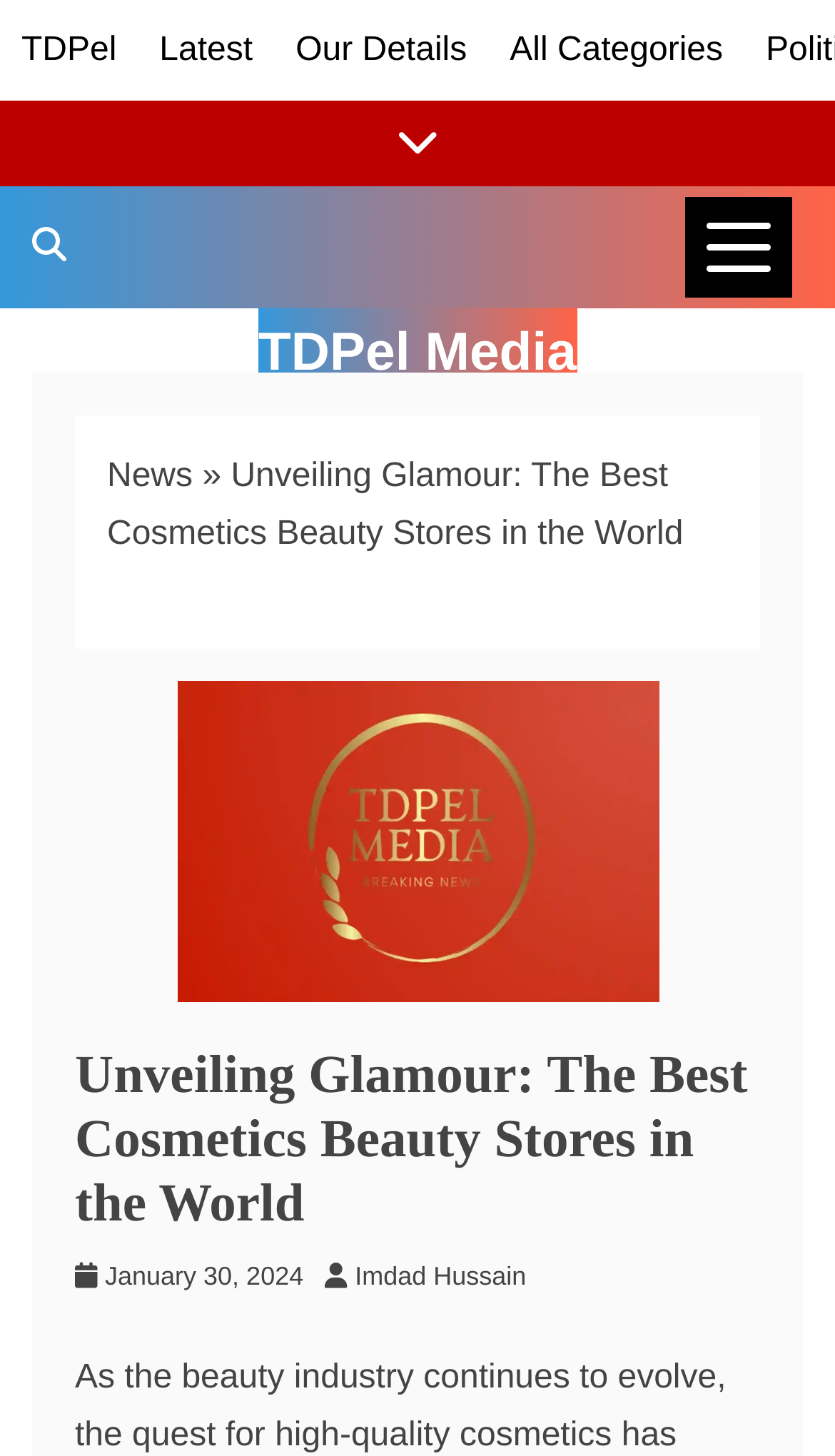Find the bounding box coordinates of the clickable area required to complete the following action: "go to TDPel homepage".

[0.026, 0.022, 0.14, 0.047]